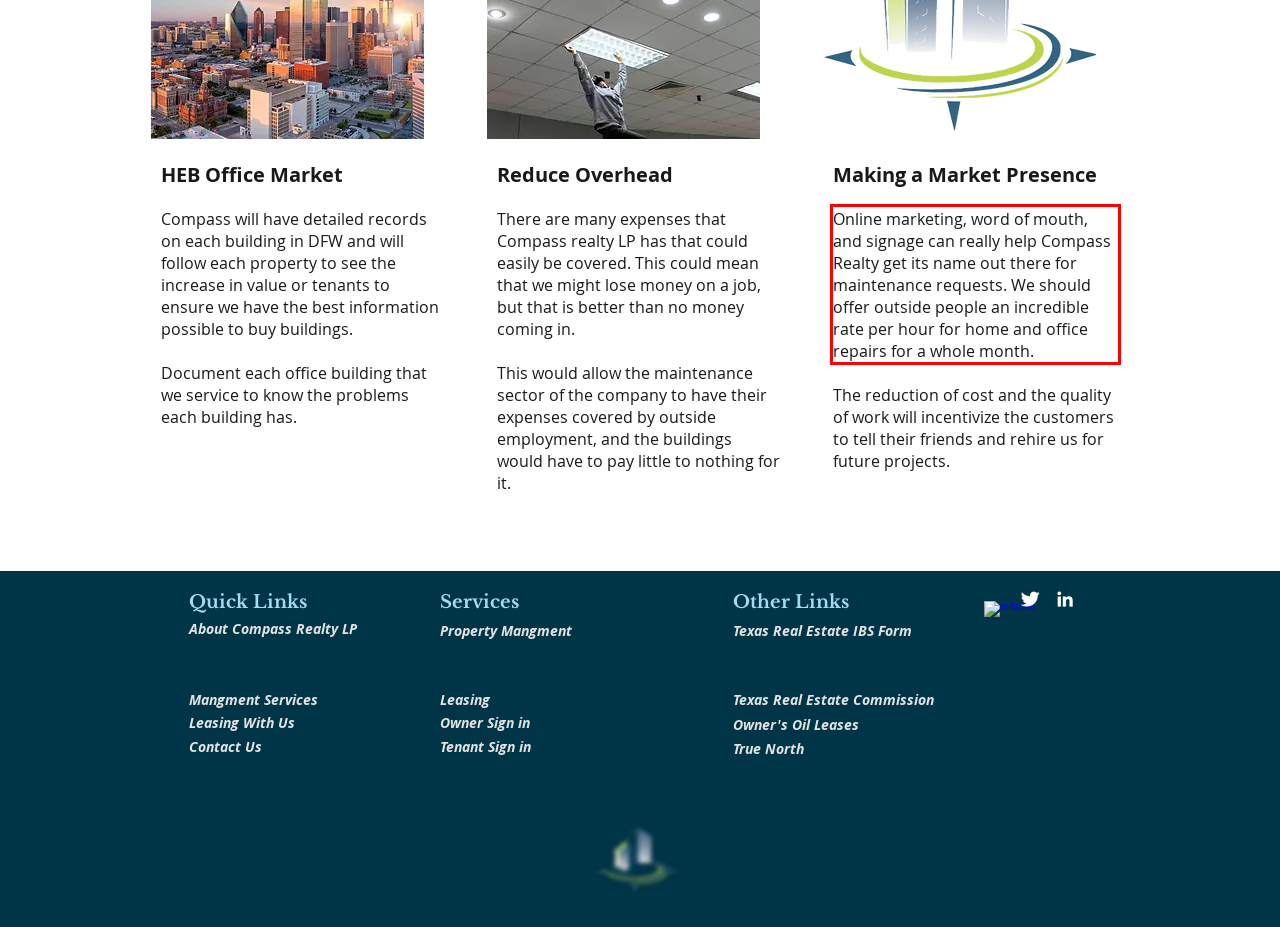You are provided with a screenshot of a webpage containing a red bounding box. Please extract the text enclosed by this red bounding box.

Online marketing, word of mouth, and signage can really help Compass Realty get its name out there for maintenance requests. We should offer outside people an incredible rate per hour for home and office repairs for a whole month.